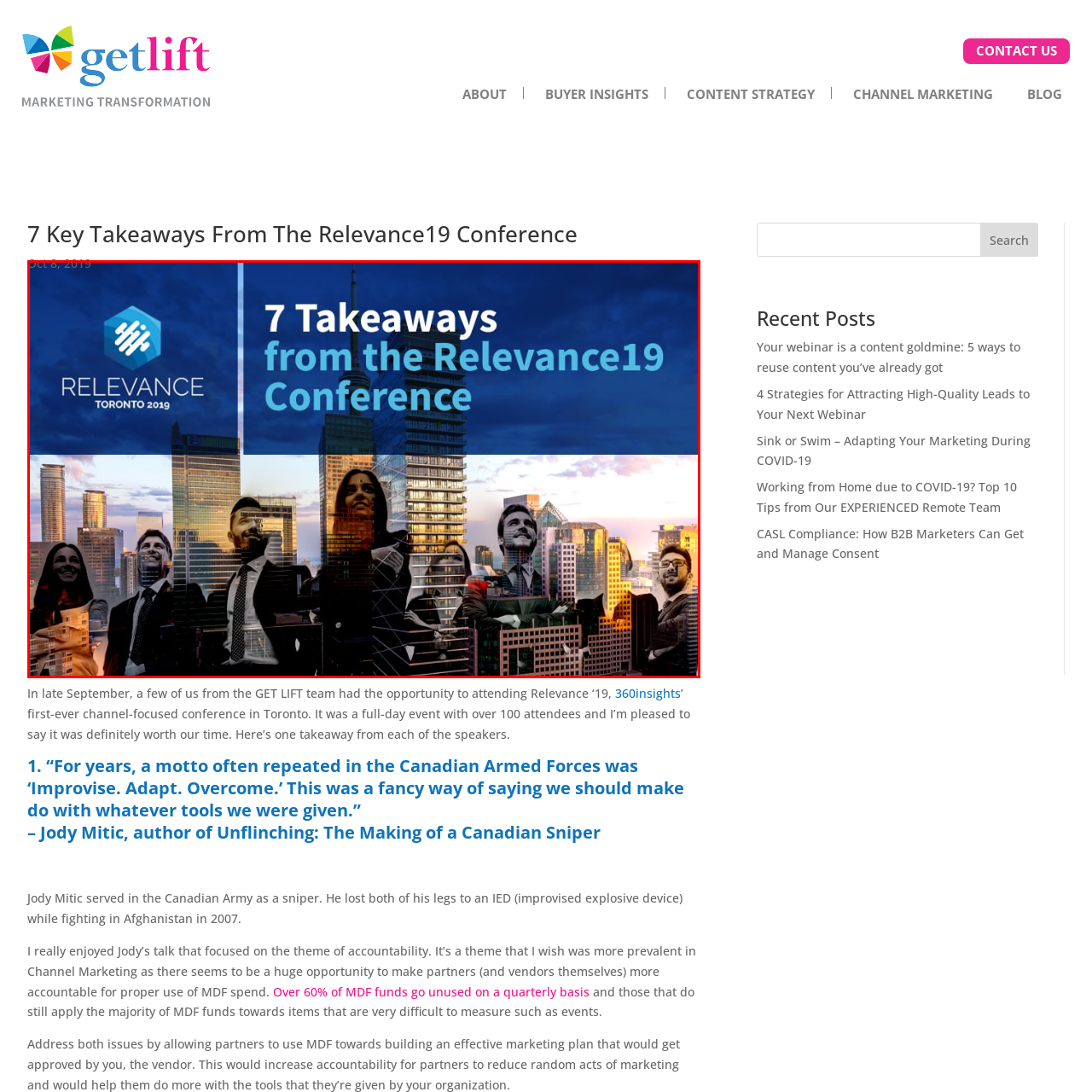Provide a thorough caption for the image that is surrounded by the red boundary.

The image presents a visually striking overview of the "Relevance19 Conference," held in Toronto on October 8, 2019. It features the conference logo prominently displayed on the left, alongside the title "7 Takeaways from the Relevance19 Conference." The background blends an urban skyline with silhouettes of diverse professionals, symbolizing the collaboration and networking that took place during the event. This conference focused on channel marketing, bringing together insights and experiences from various speakers, encapsulating key lessons and themes from the discussions. The imagery effectively conveys the essence of the event, highlighting its significance in the realm of marketing and relevance in contemporary business practices.